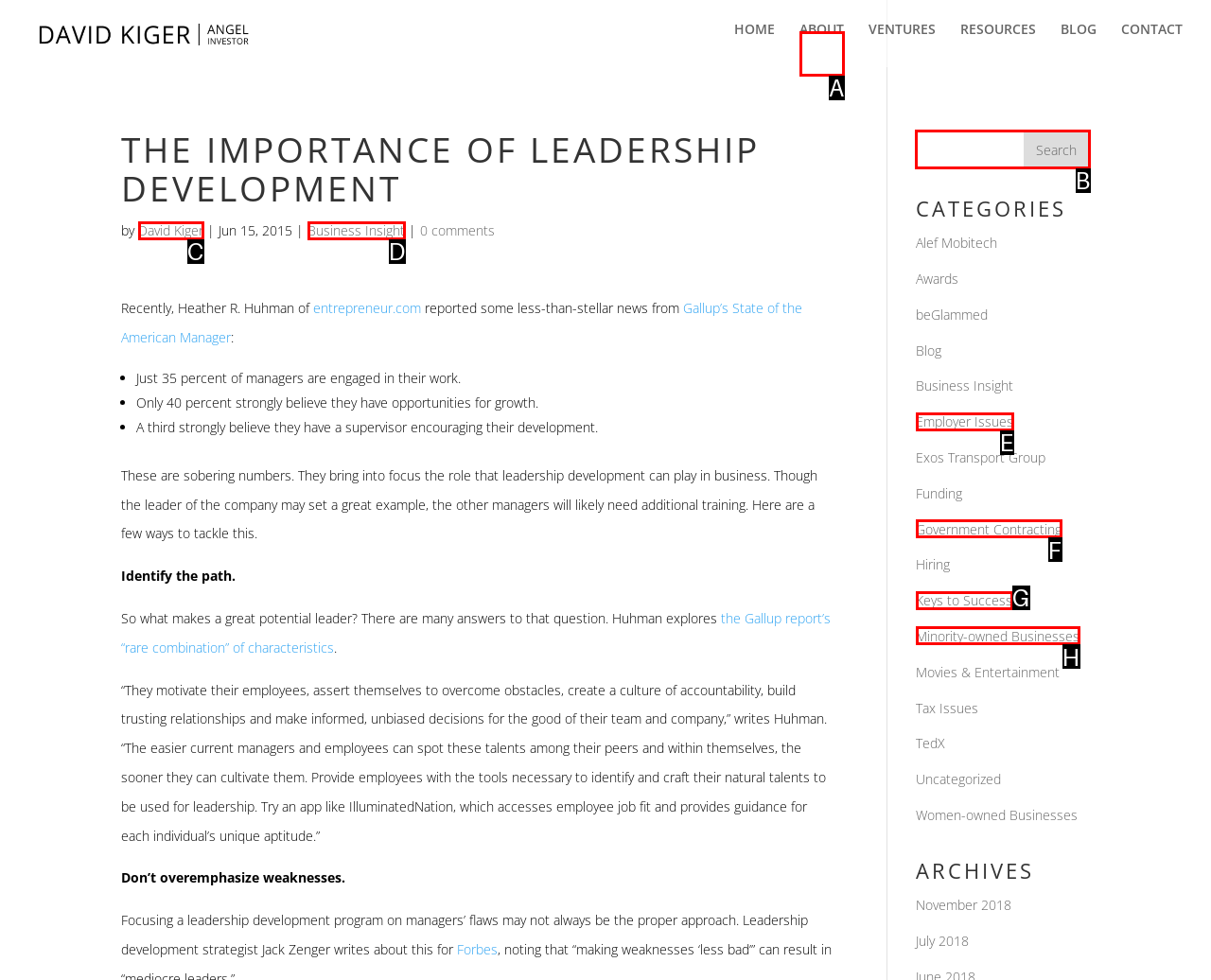Specify which UI element should be clicked to accomplish the task: Search for something. Answer with the letter of the correct choice.

B